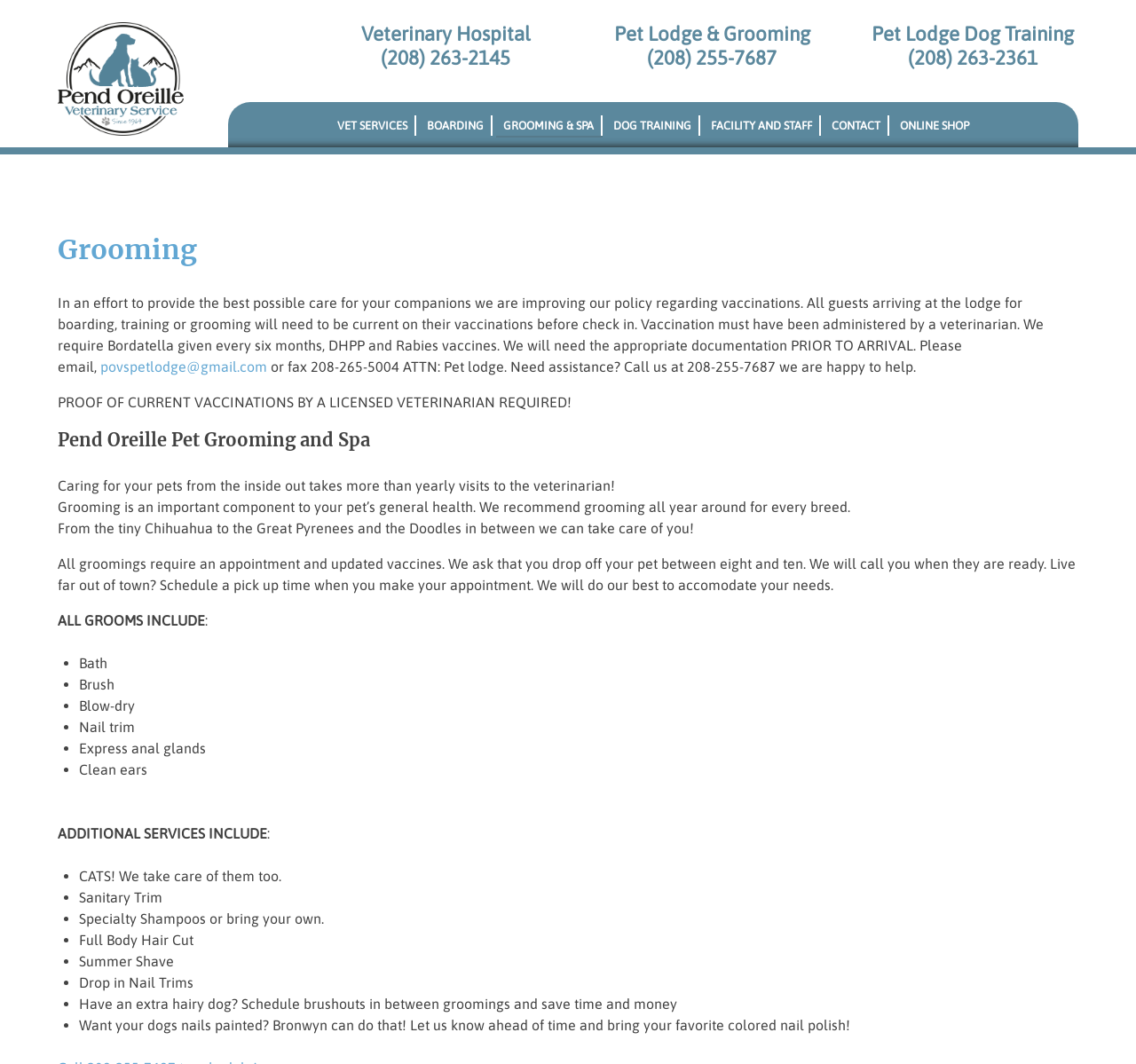Examine the screenshot and answer the question in as much detail as possible: What is the phone number for Pet Lodge & Grooming?

I found the phone number by looking at the link with the text '(208) 255-7687' which is located next to the 'Pet Lodge & Grooming' text.